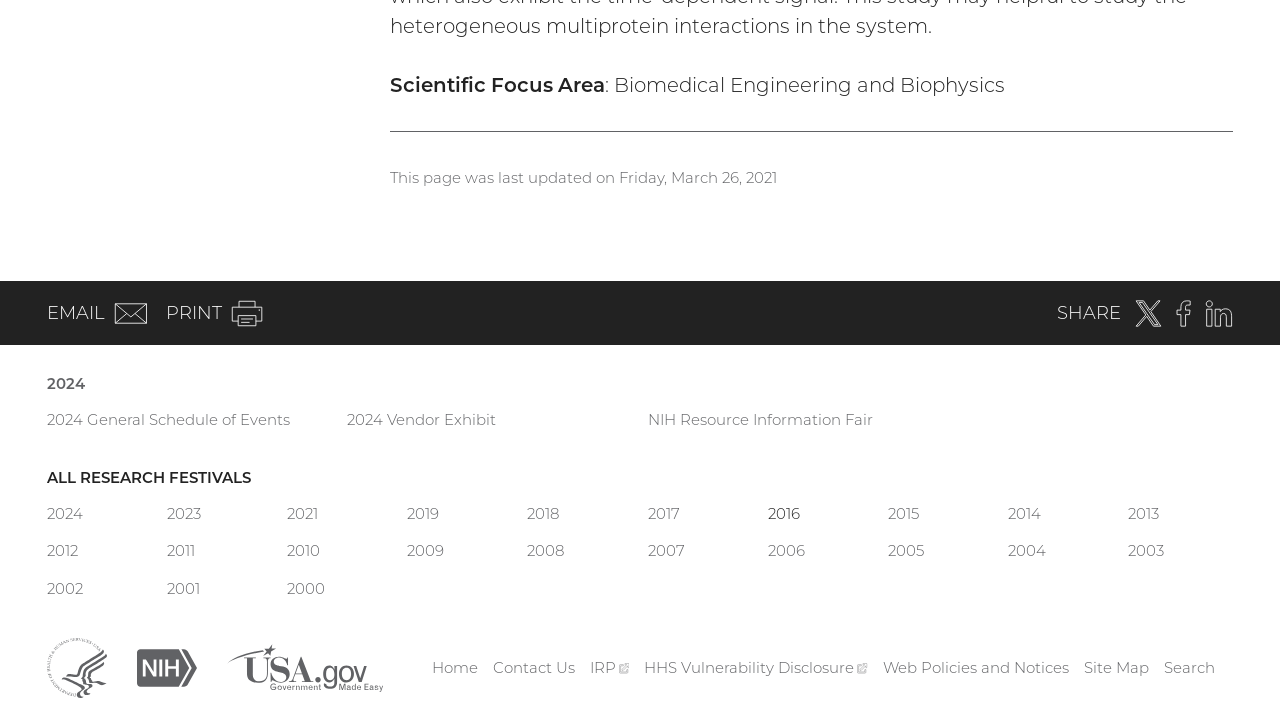Determine the bounding box coordinates of the region I should click to achieve the following instruction: "Click on the '2024' link under Current Research Festival". Ensure the bounding box coordinates are four float numbers between 0 and 1, i.e., [left, top, right, bottom].

[0.037, 0.51, 0.067, 0.557]